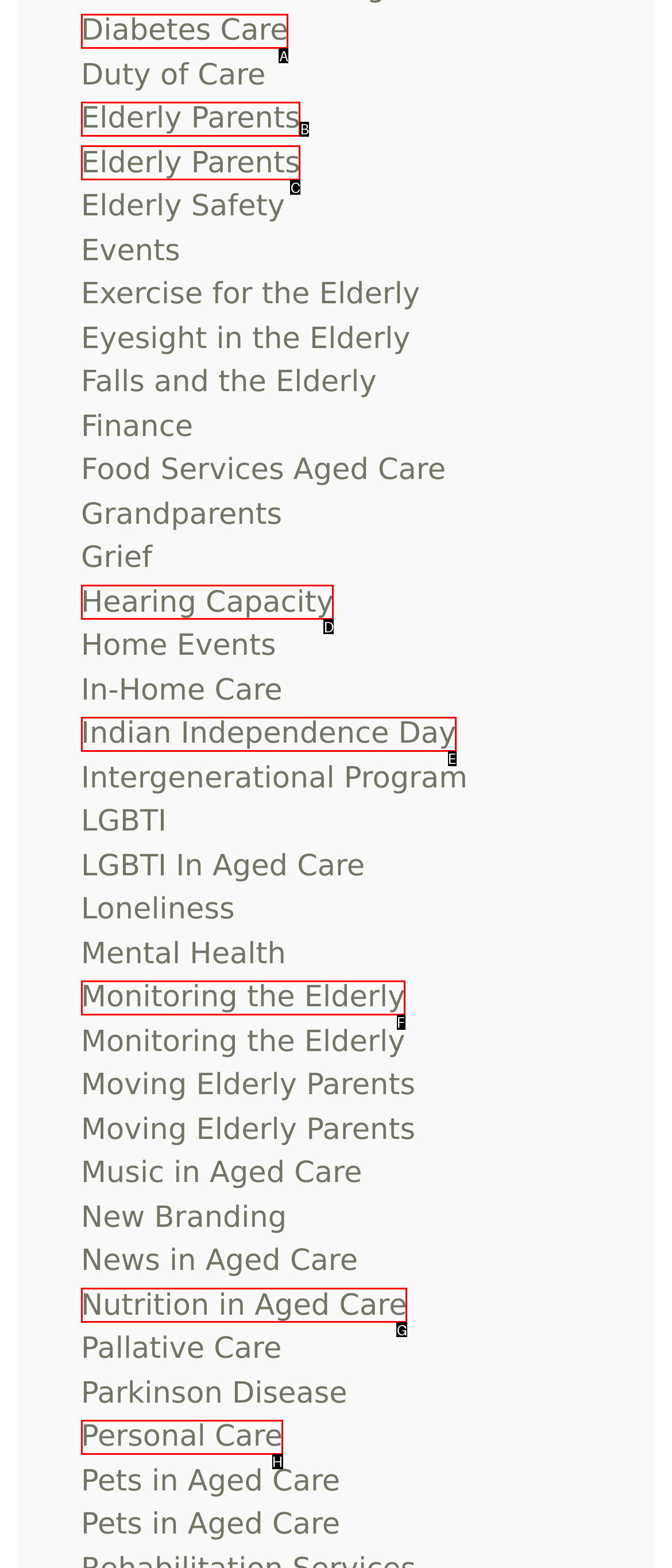Look at the highlighted elements in the screenshot and tell me which letter corresponds to the task: Click on Diabetes Care.

A